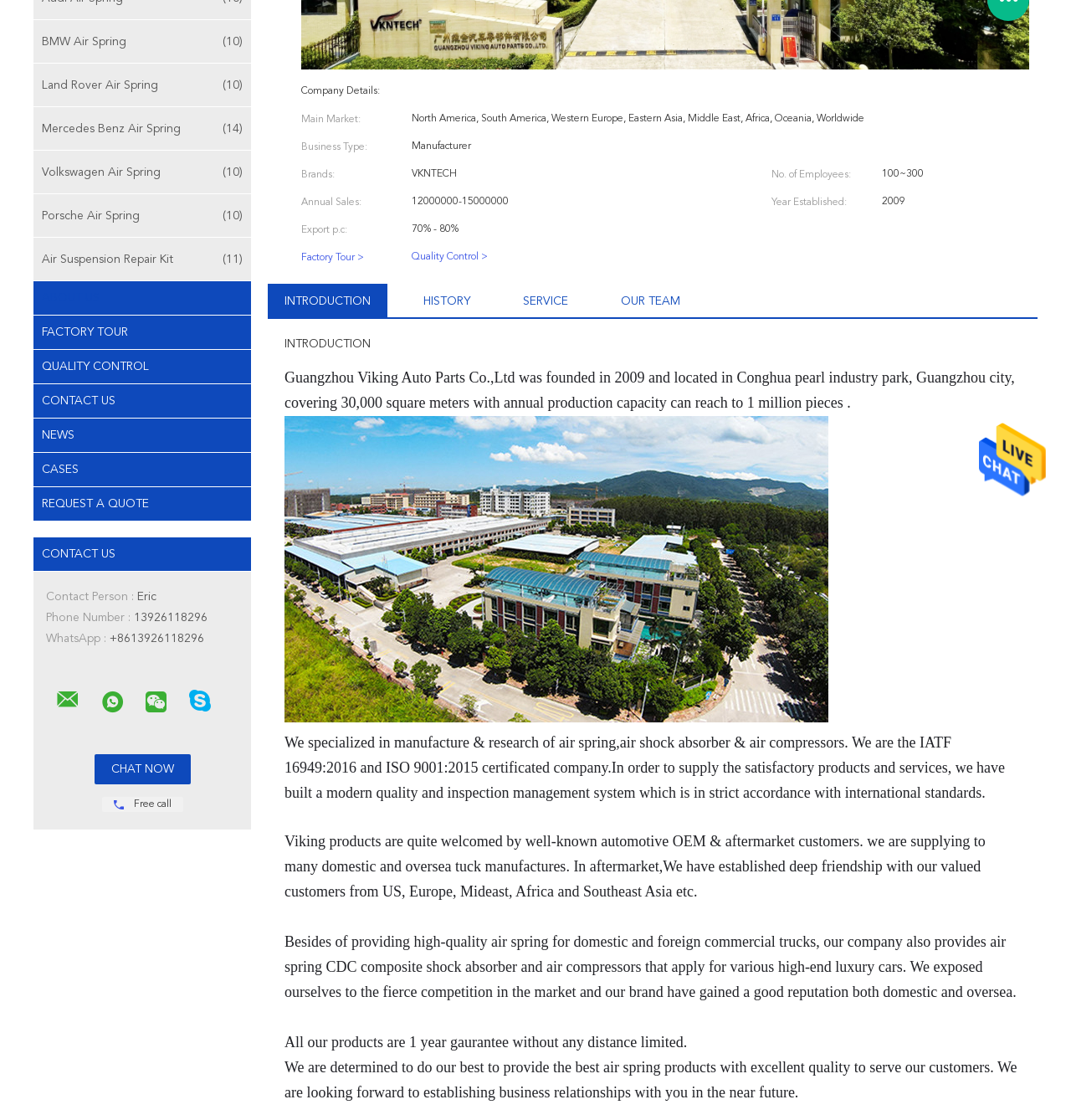Provide the bounding box for the UI element matching this description: "Mercedes Benz Air Spring(14)".

[0.031, 0.108, 0.234, 0.123]